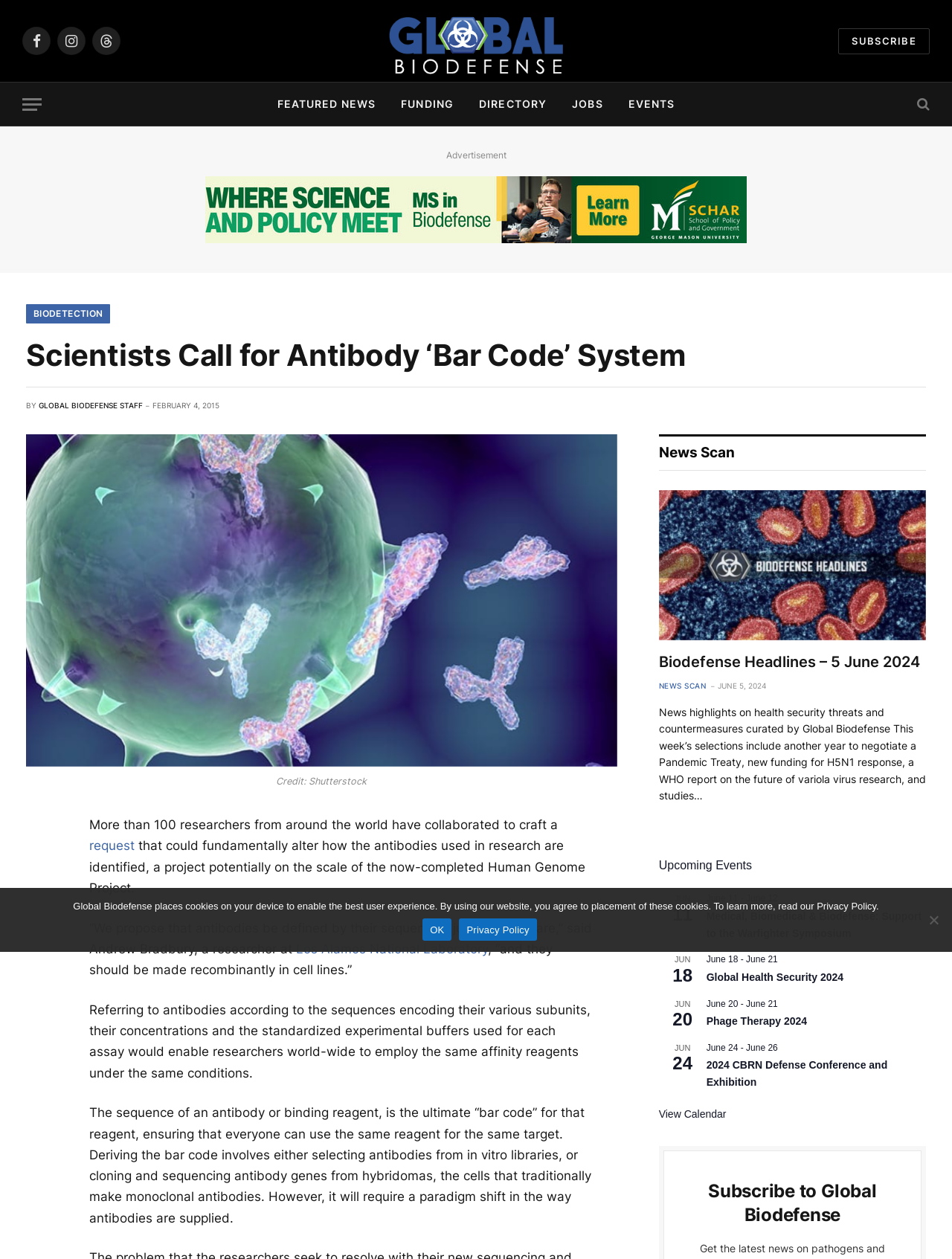What is the purpose of deriving the 'bar code' for an antibody?
Please provide a detailed and comprehensive answer to the question.

According to the article, deriving the 'bar code' for an antibody involves selecting antibodies from in vitro libraries or cloning and sequencing antibody genes from hybridomas, and this is done to ensure that everyone can use the same reagent for the same target.